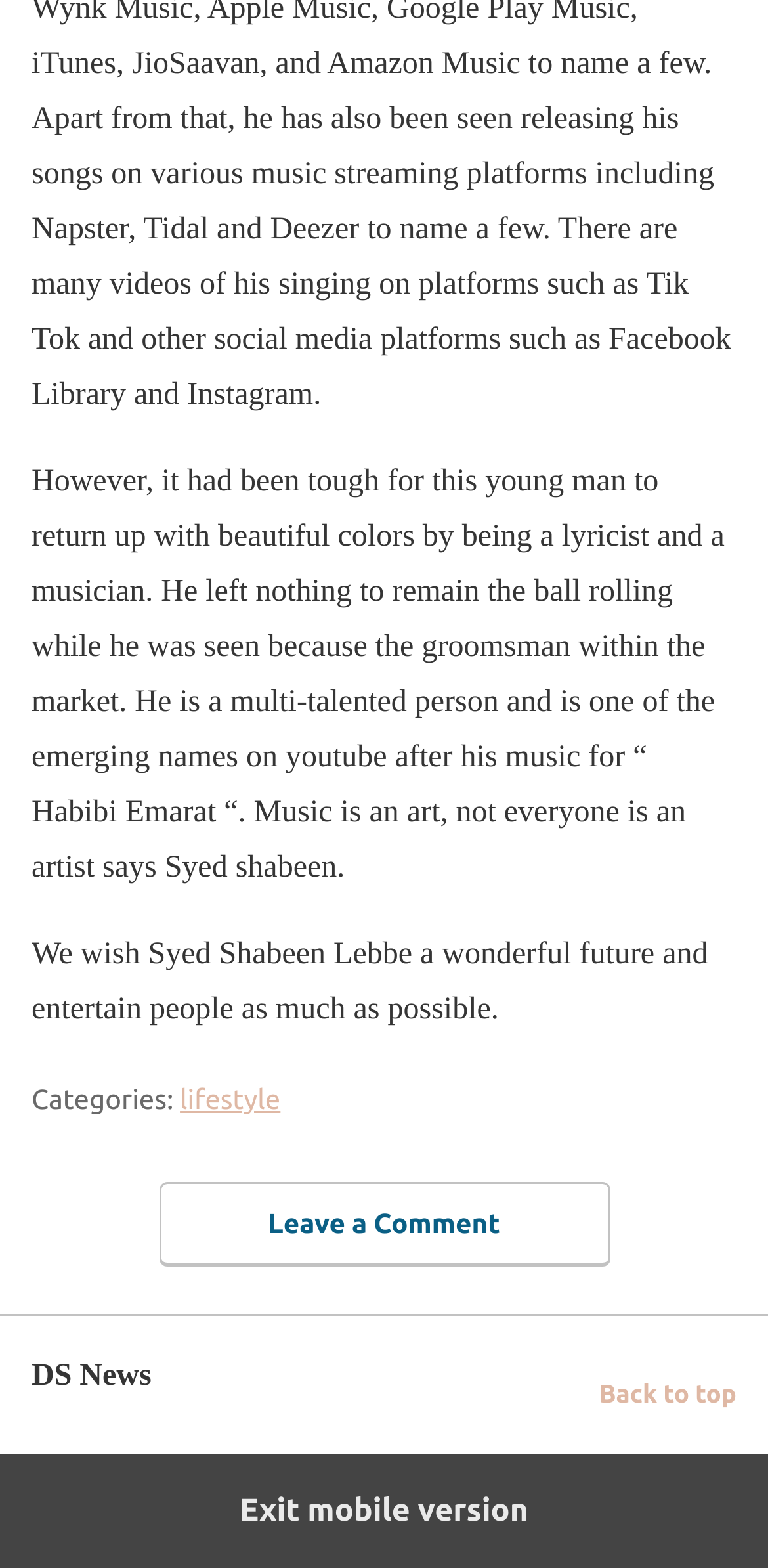What is the tone of the article towards Syed Shabeen Lebbe?
Kindly offer a detailed explanation using the data available in the image.

The text 'We wish Syed Shabeen Lebbe a wonderful future and entertain people as much as possible' suggests that the tone of the article is positive and supportive towards Syed Shabeen Lebbe.